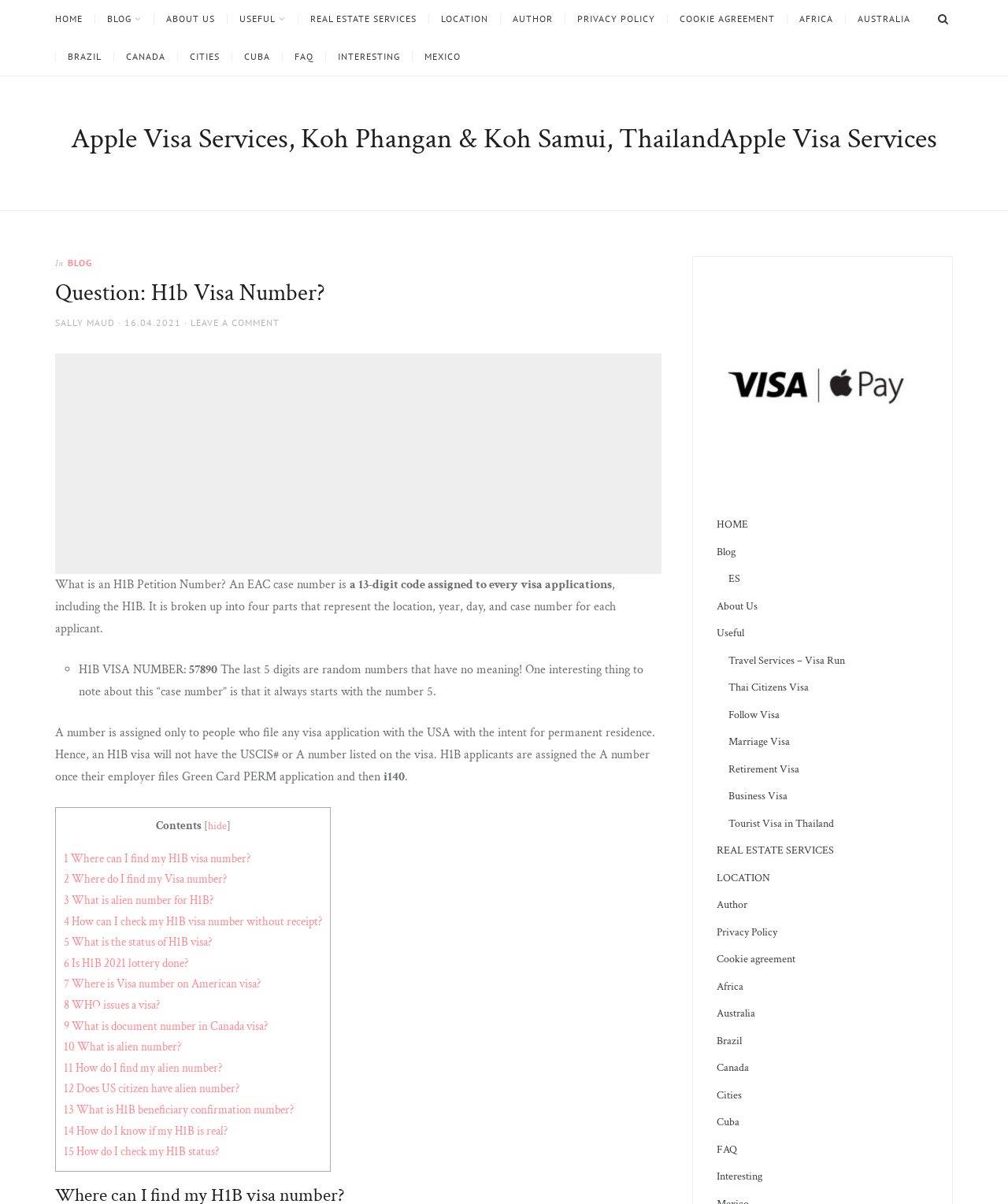Extract the primary heading text from the webpage.

Question: H1b Visa Number?